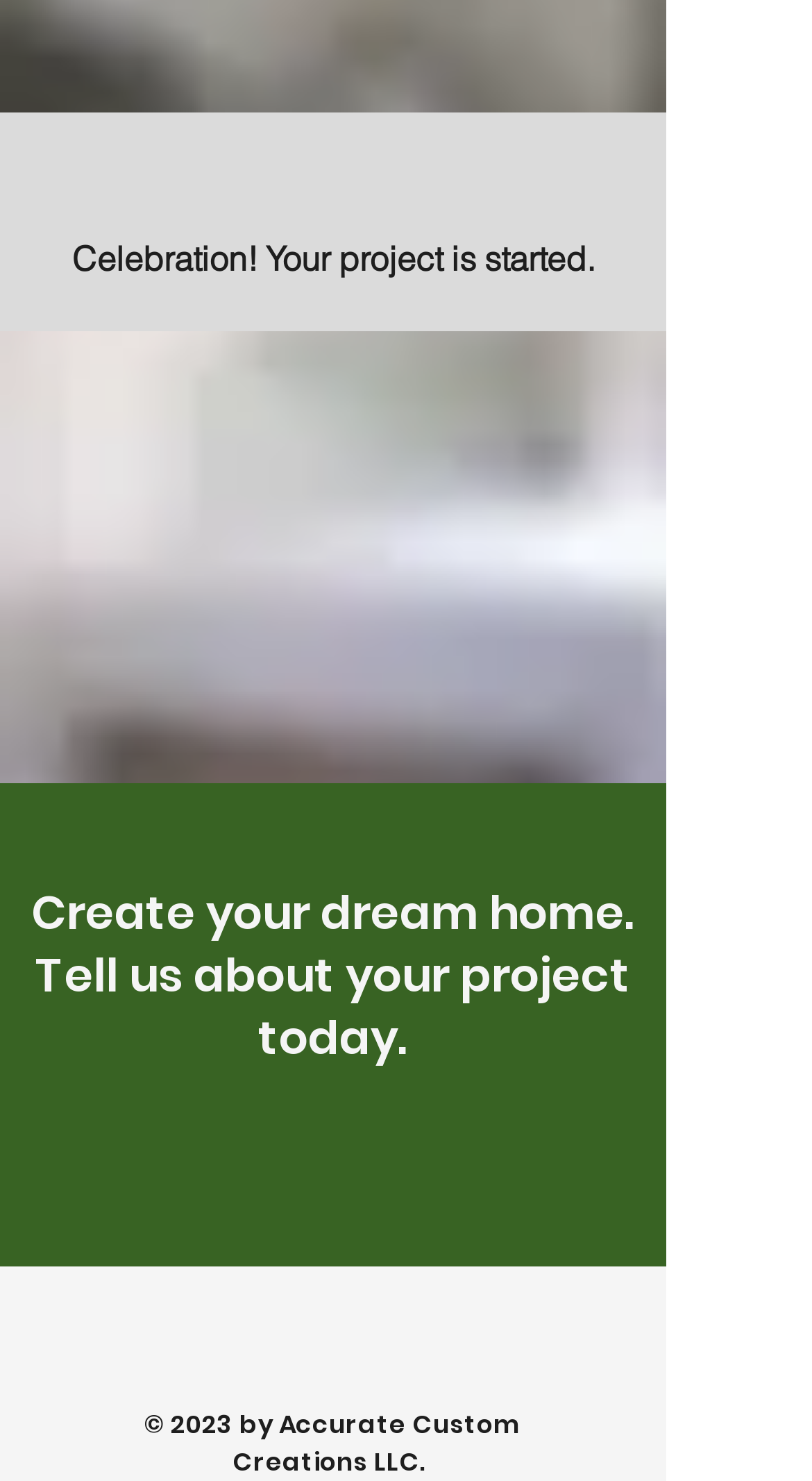How many social media platforms are listed?
Please answer the question as detailed as possible.

The social bar at the bottom of the webpage lists two social media platforms, Instagram and Facebook.